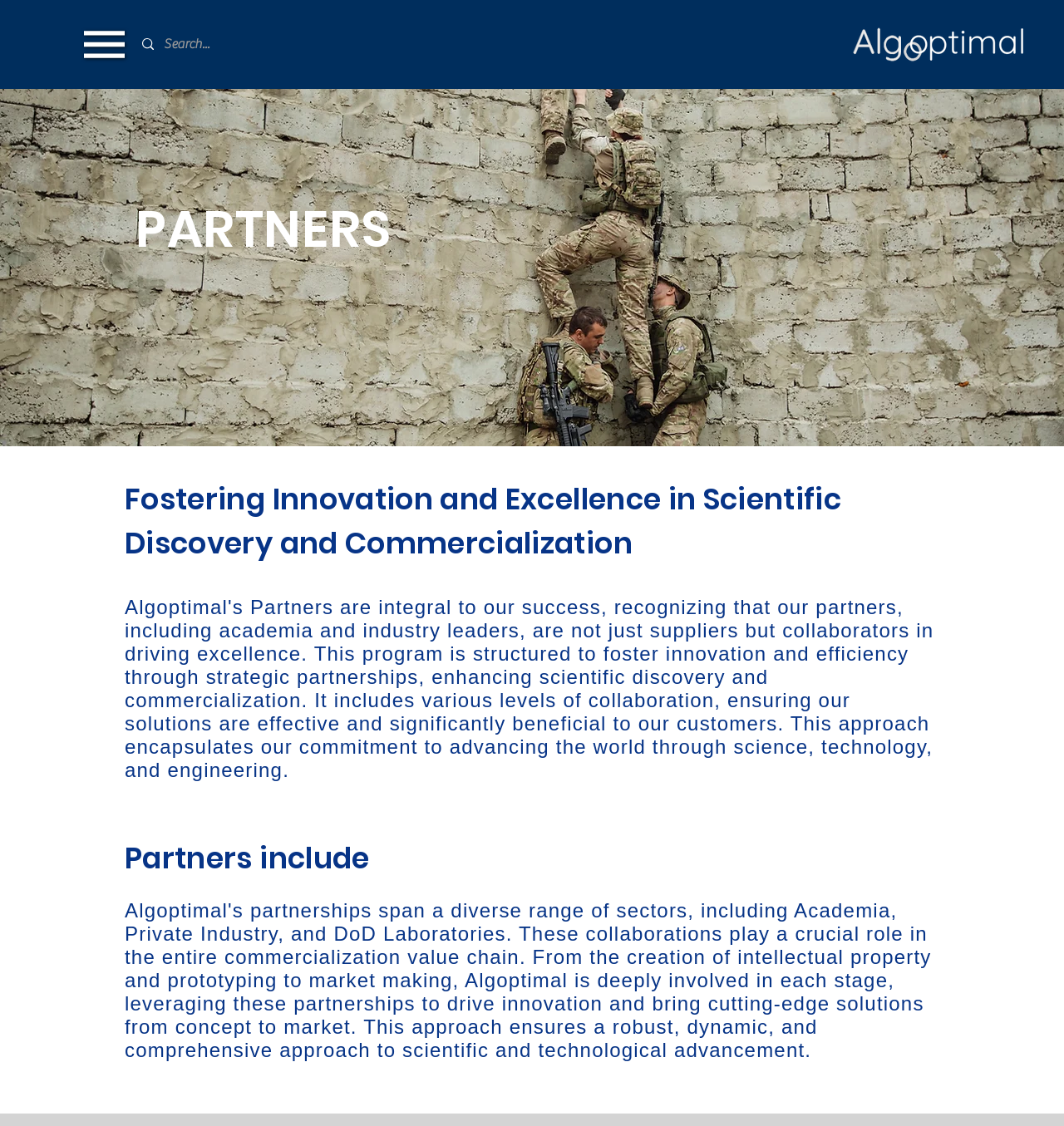Answer the question with a single word or phrase: 
What is the search box placeholder text?

Search...